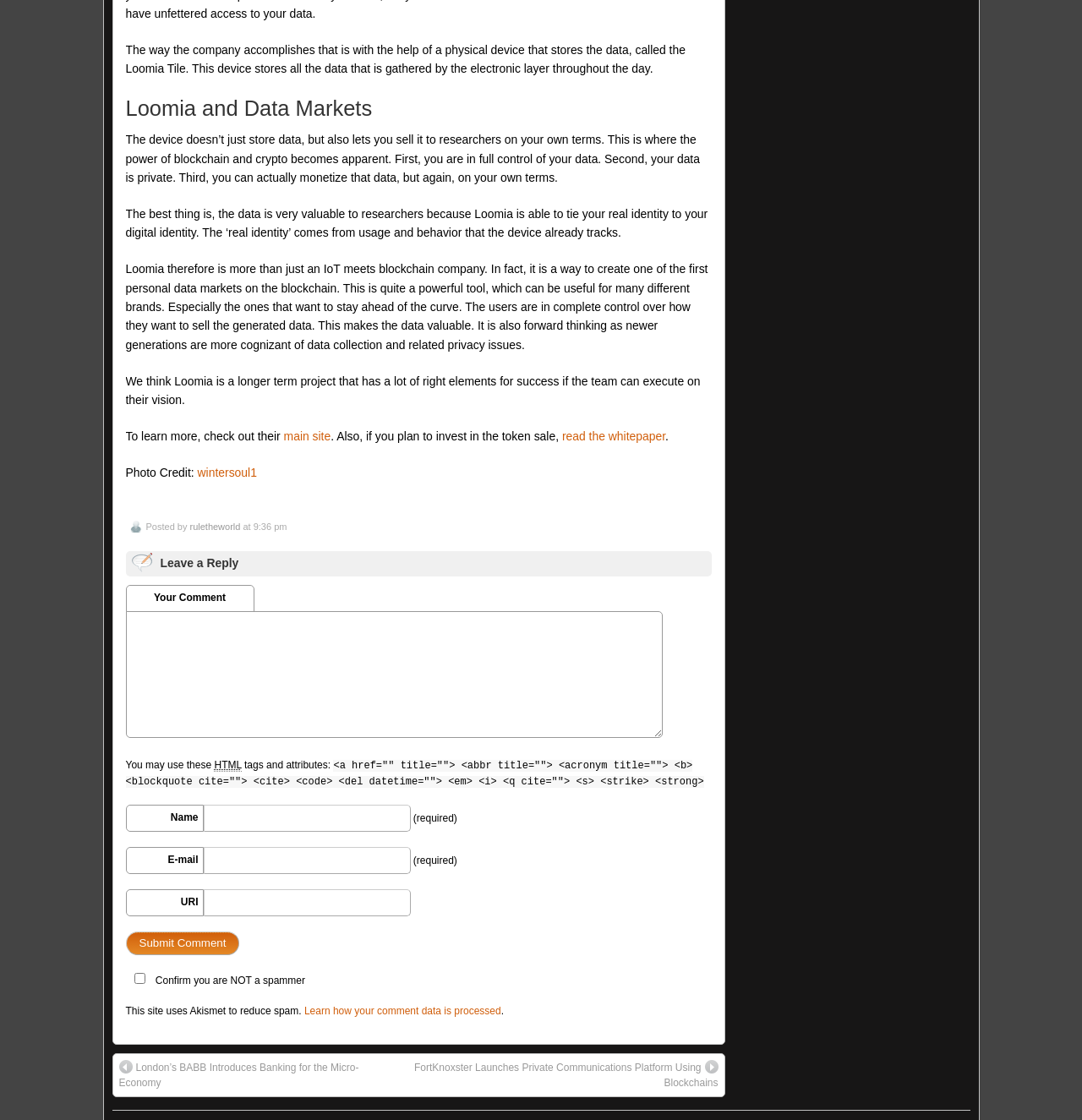Why is Loomia's data valuable to researchers?
From the image, respond with a single word or phrase.

Ties real identity to digital identity